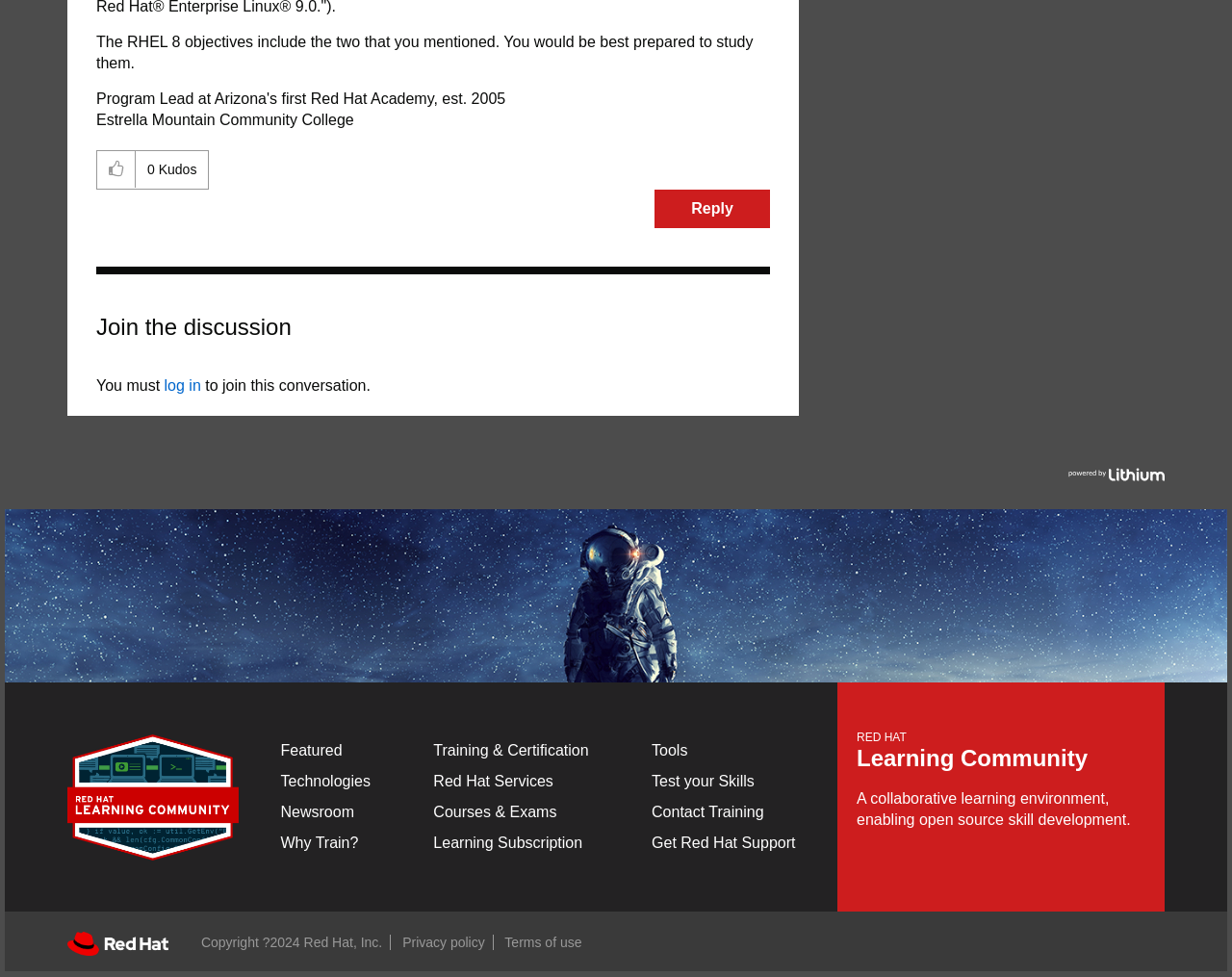Determine the bounding box coordinates for the UI element matching this description: "Newsroom".

[0.228, 0.823, 0.287, 0.84]